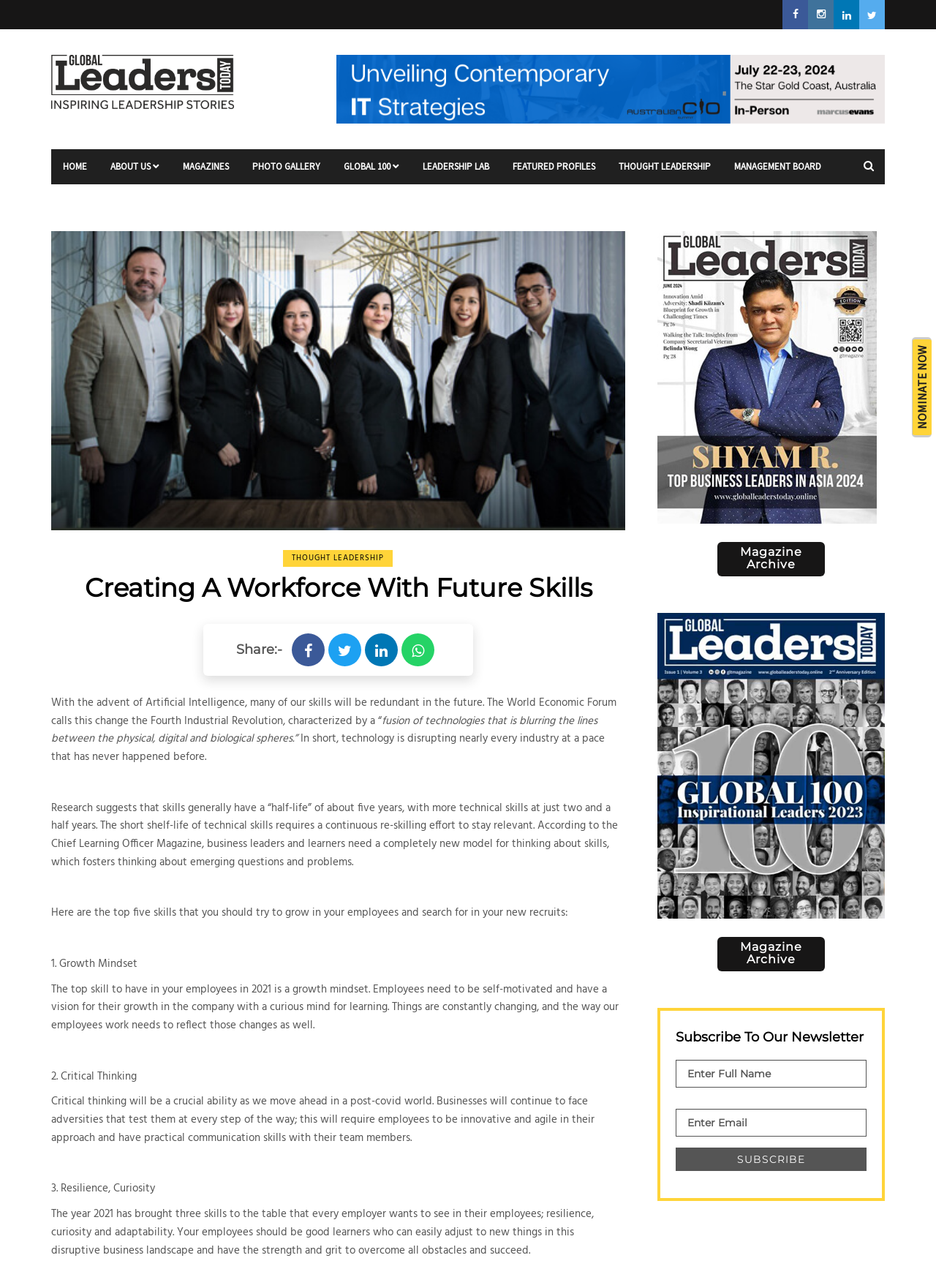What is the main topic of this webpage?
Please utilize the information in the image to give a detailed response to the question.

Based on the webpage content, it appears that the main topic is about creating a workforce with future skills, which is also reflected in the meta description. The webpage discusses the importance of skills in the future and lists the top five skills that employees should have.